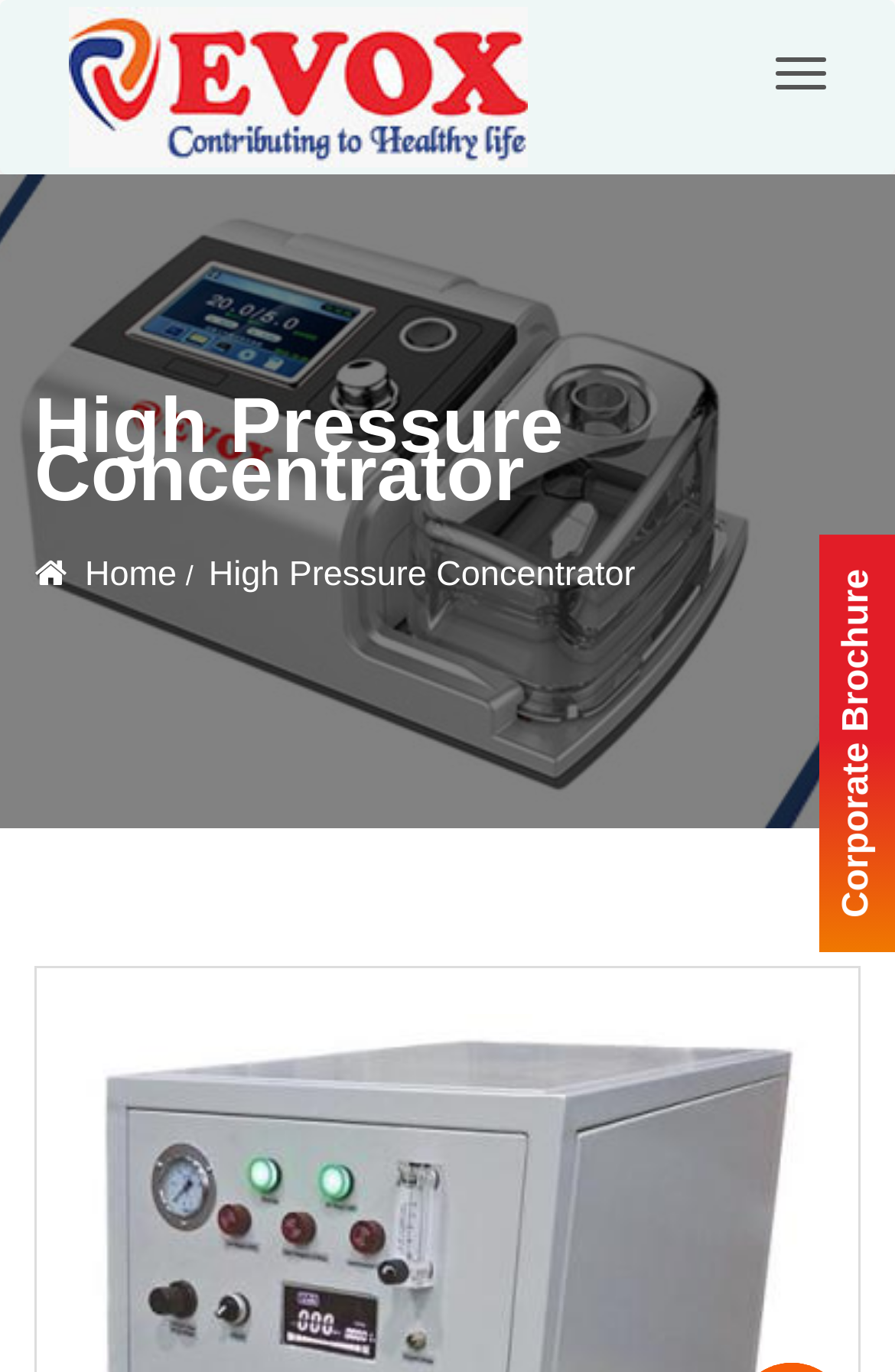Identify the headline of the webpage and generate its text content.

High Pressure Concentrator in Kochi